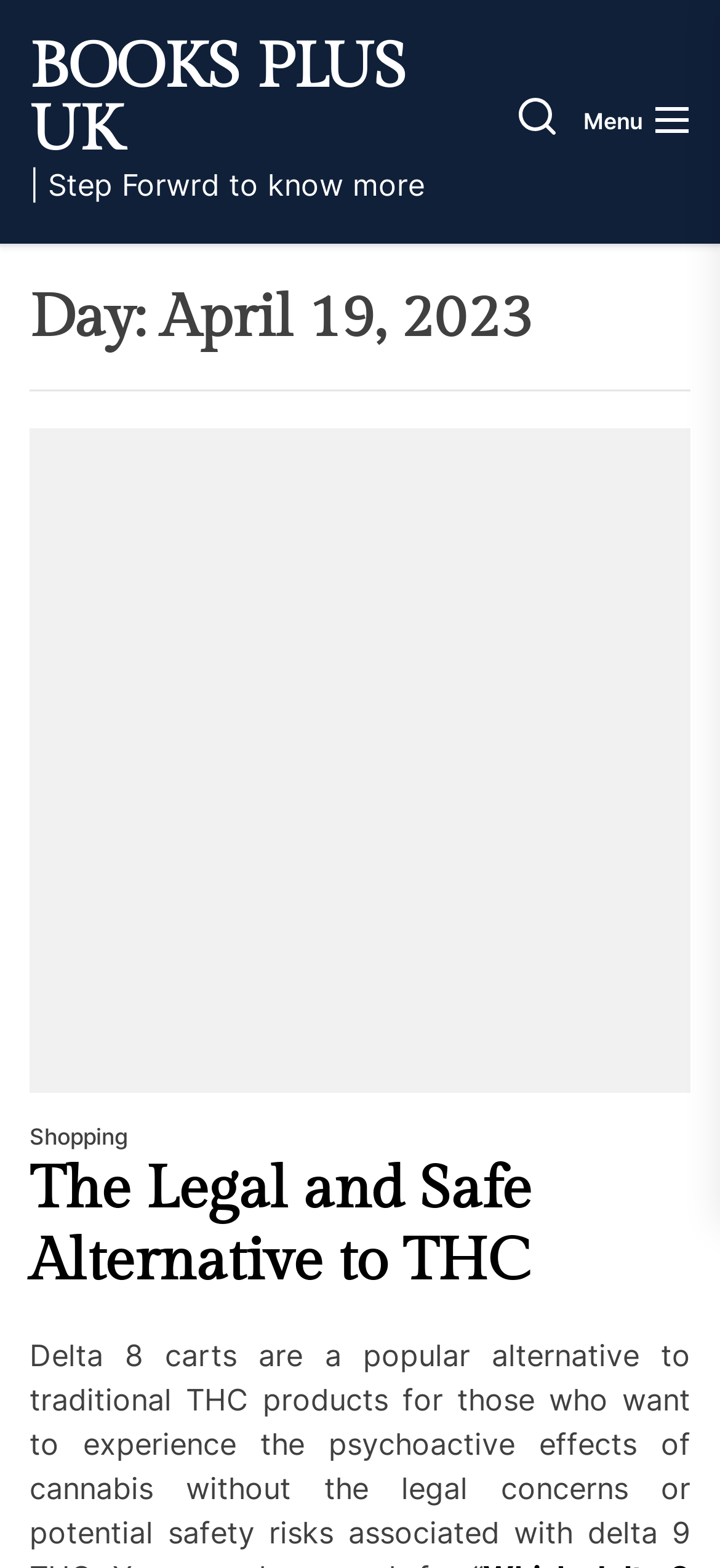Locate the UI element described as follows: "Shopping". Return the bounding box coordinates as four float numbers between 0 and 1 in the order [left, top, right, bottom].

[0.041, 0.715, 0.177, 0.736]